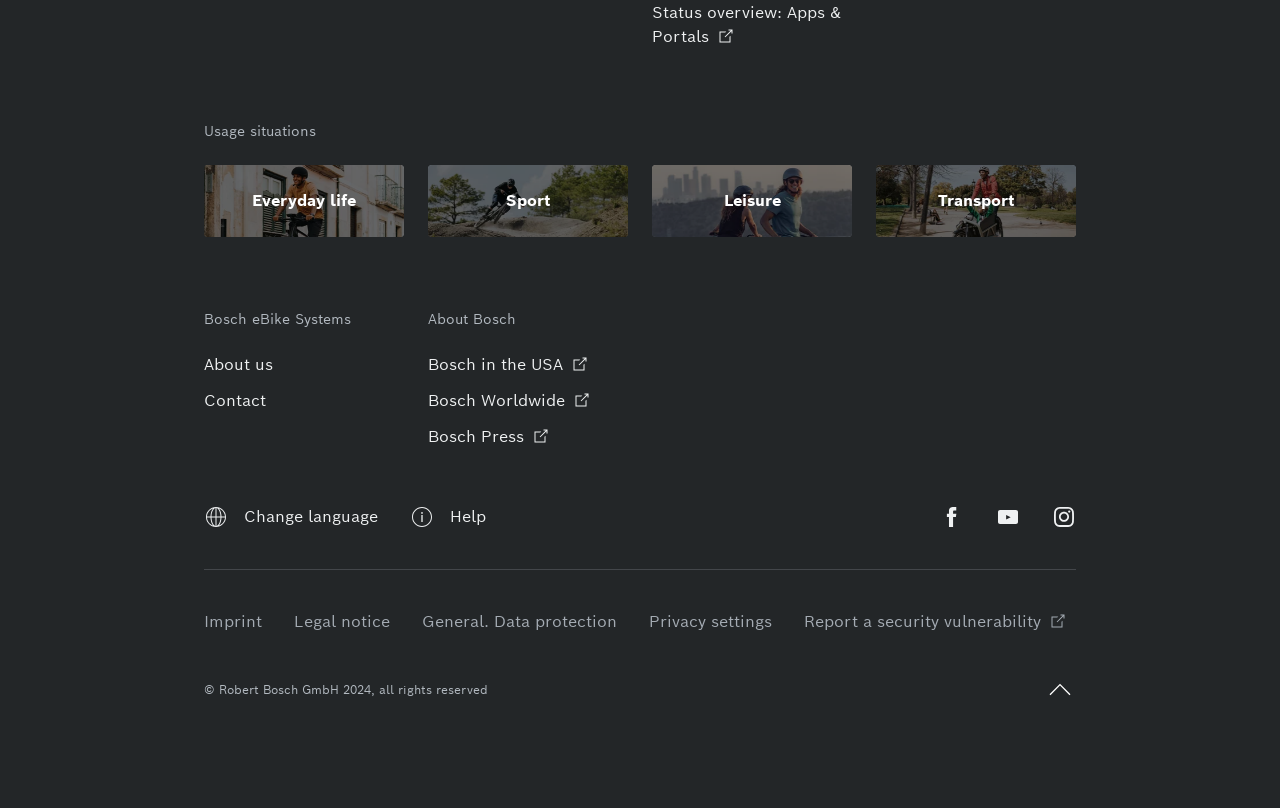Specify the bounding box coordinates of the element's region that should be clicked to achieve the following instruction: "Change language". The bounding box coordinates consist of four float numbers between 0 and 1, in the format [left, top, right, bottom].

[0.159, 0.625, 0.295, 0.655]